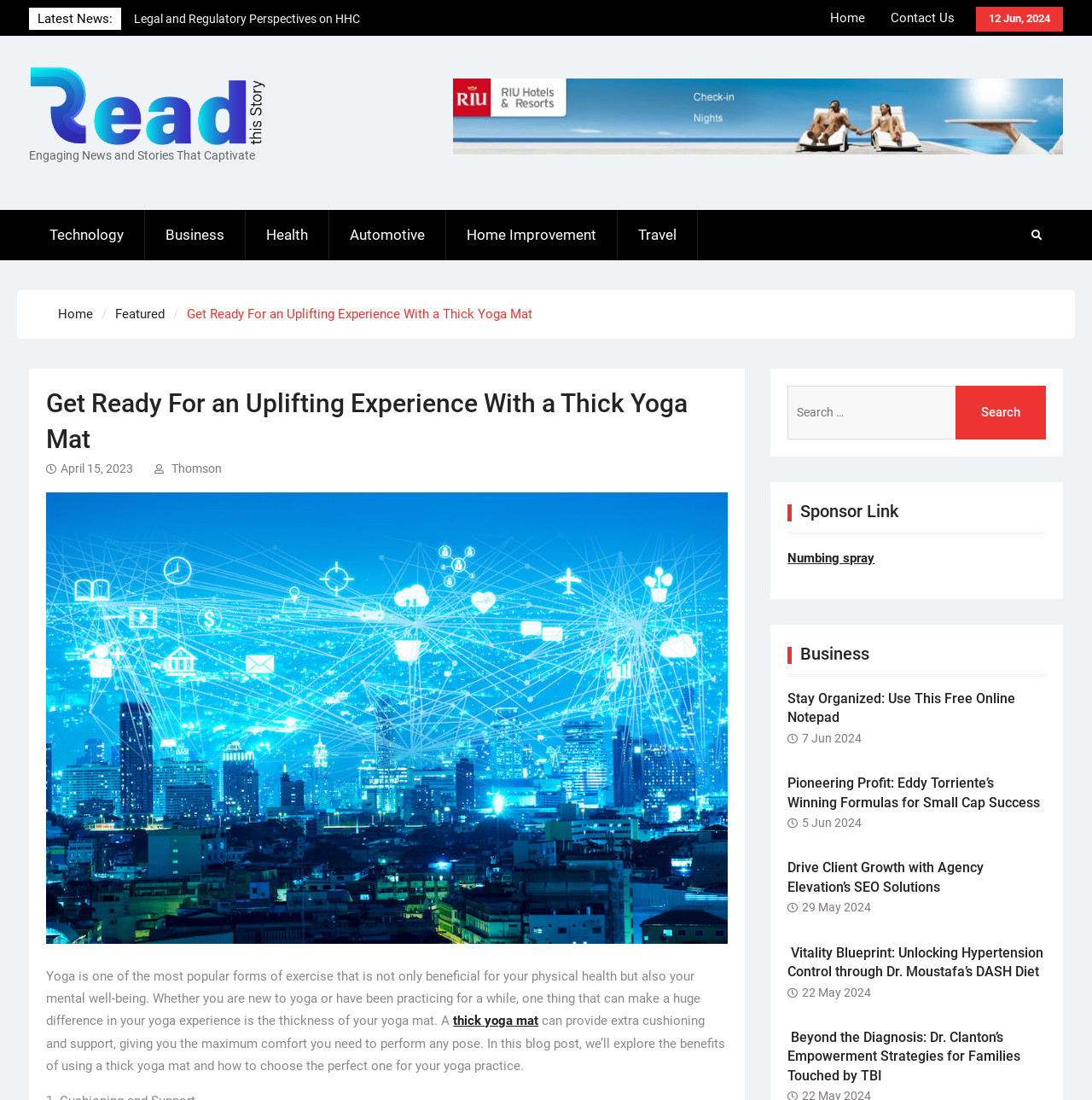Please specify the bounding box coordinates of the clickable region necessary for completing the following instruction: "Follow the link 'Disney star'". The coordinates must consist of four float numbers between 0 and 1, i.e., [left, top, right, bottom].

None